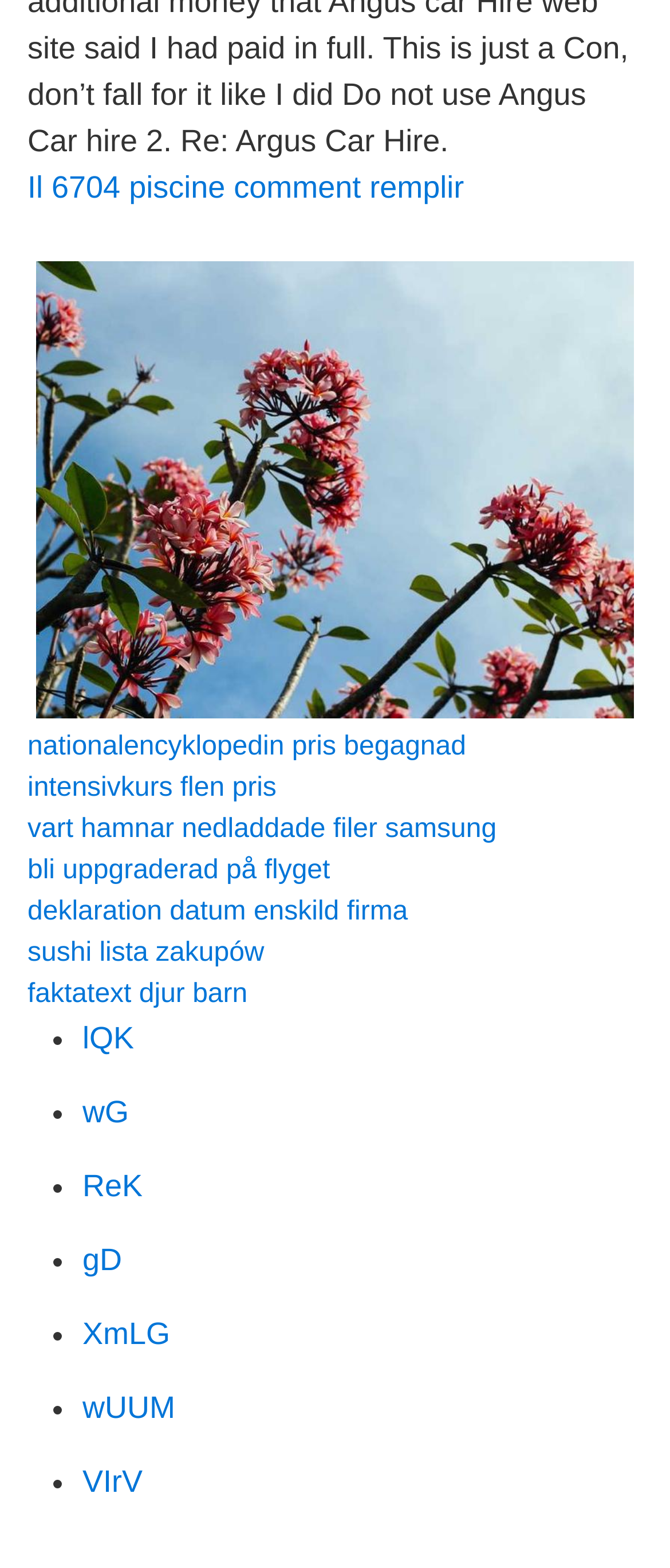Respond to the question below with a concise word or phrase:
How many elements are below the image?

12